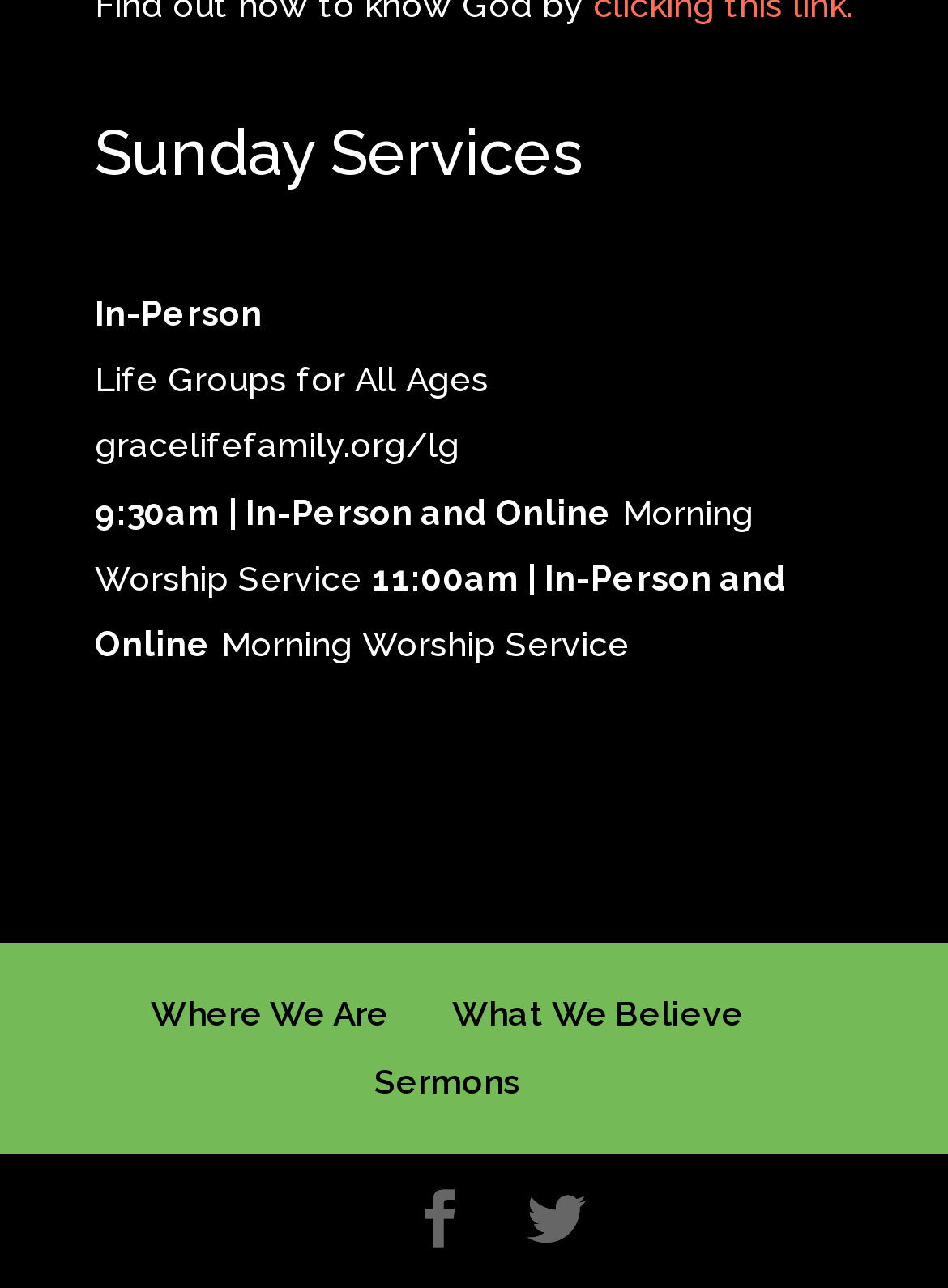What is the time of the second service?
Please answer the question with a single word or phrase, referencing the image.

11:00am